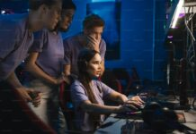What is the facial expression of the woman seated at the computer?
Can you give a detailed and elaborate answer to the question?

The caption describes the woman's expression as reflecting concentration and determination, indicating that she is fully engaged and focused on the gameplay, which is a common attitude in competitive gaming scenarios.